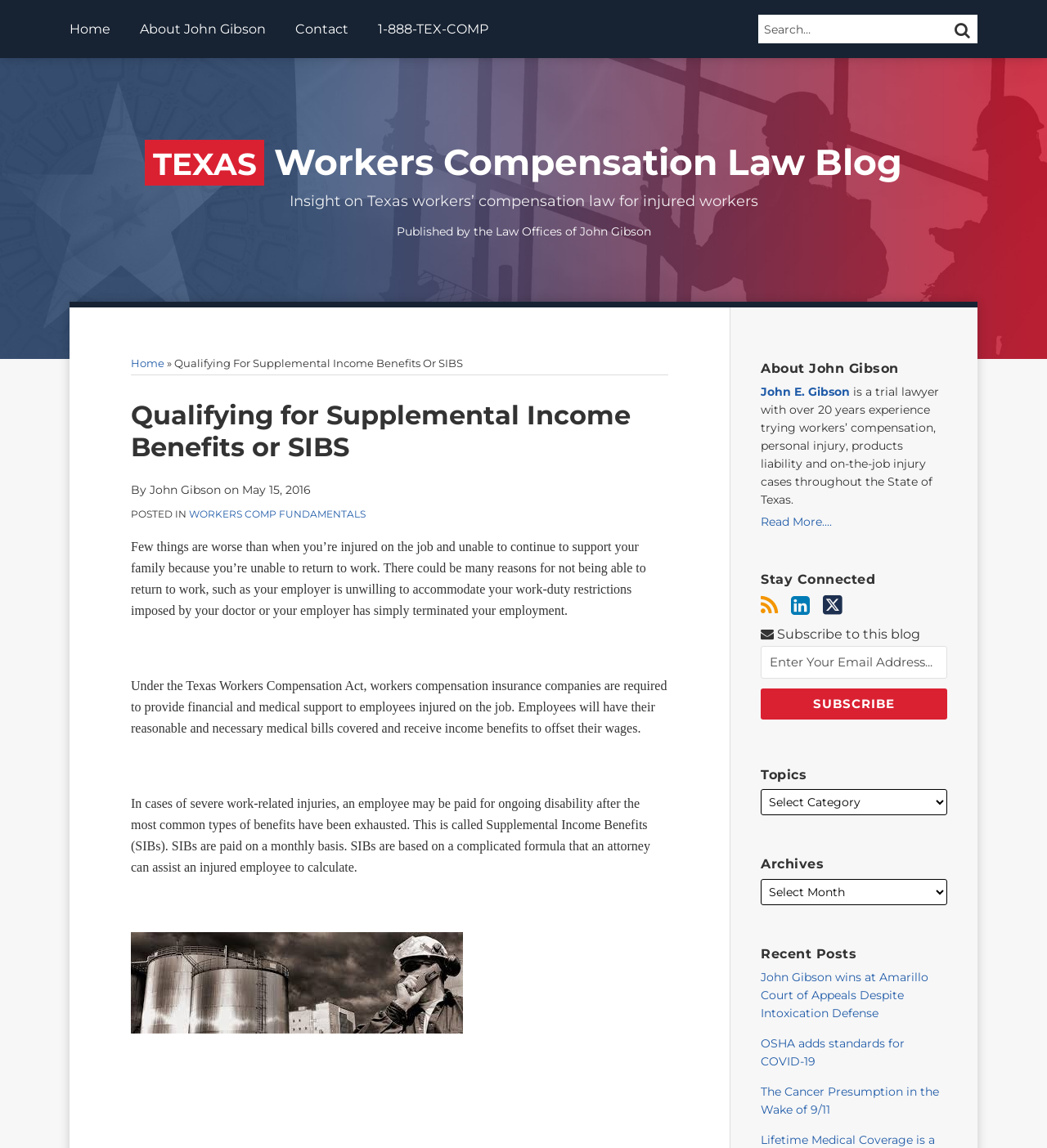How can readers stay connected with the blog?
Please respond to the question with a detailed and informative answer.

Readers can stay connected with the blog by subscribing to the RSS feed, as indicated by the link ' RSS' under the 'Stay Connected' heading.